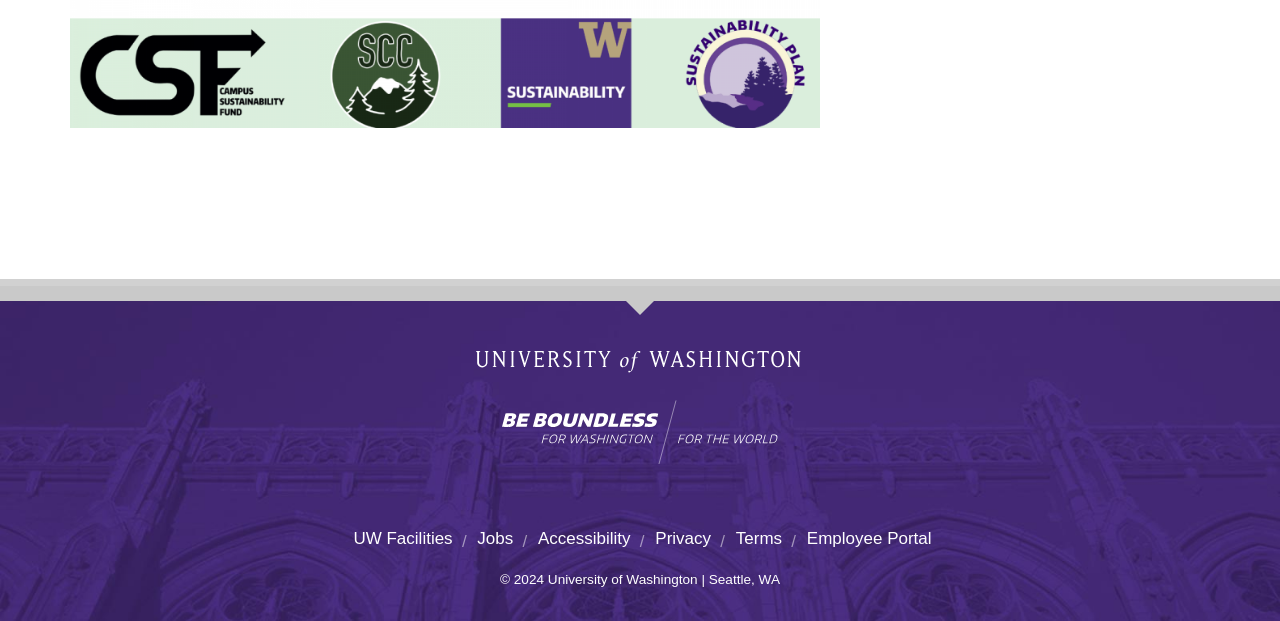Please identify the bounding box coordinates of the element's region that should be clicked to execute the following instruction: "Explore Be boundless". The bounding box coordinates must be four float numbers between 0 and 1, i.e., [left, top, right, bottom].

[0.0, 0.644, 1.0, 0.747]